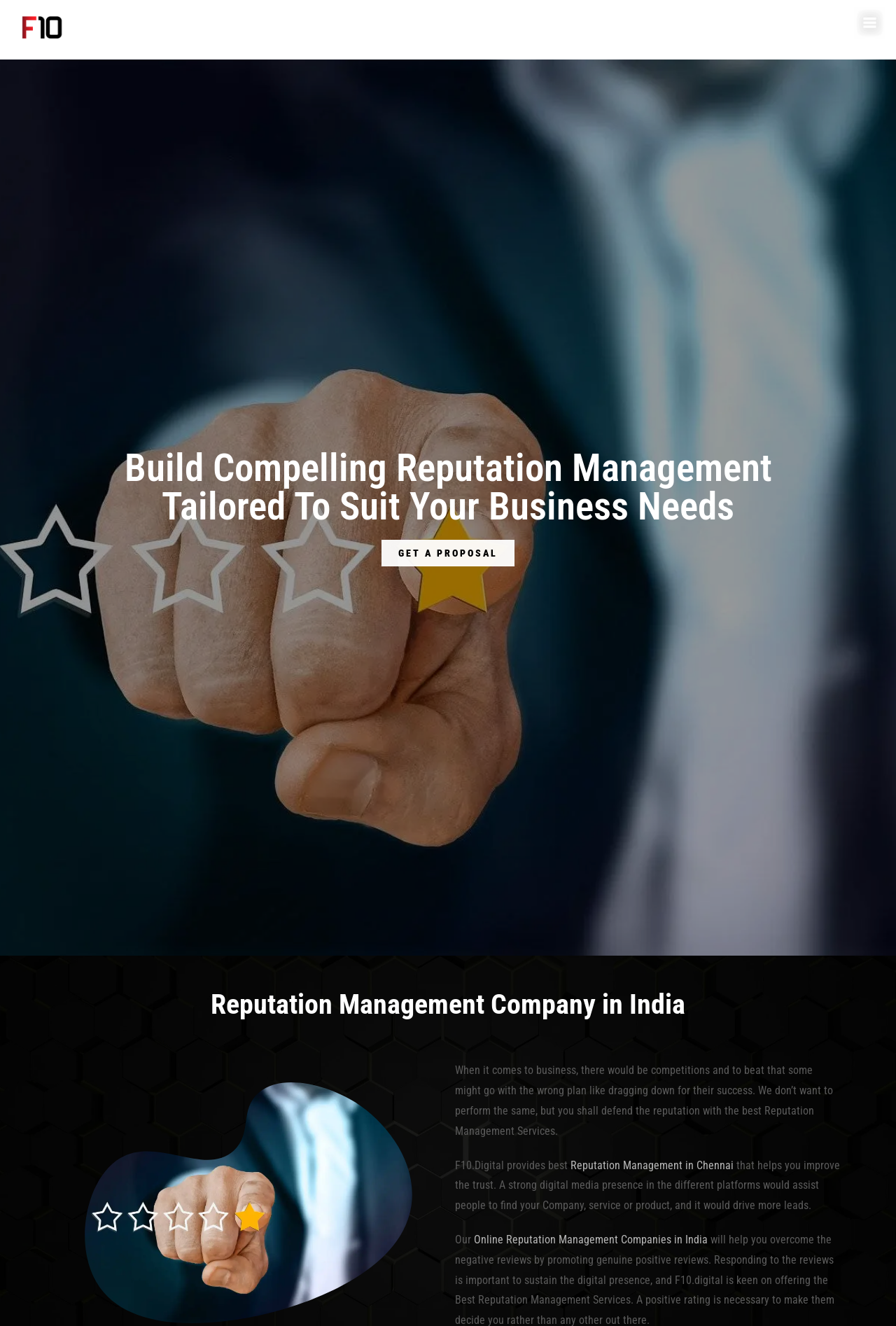What is the company name mentioned on the webpage?
Analyze the image and provide a thorough answer to the question.

The company name is mentioned in the root element and also in the static text 'F10.Digital provides best'.